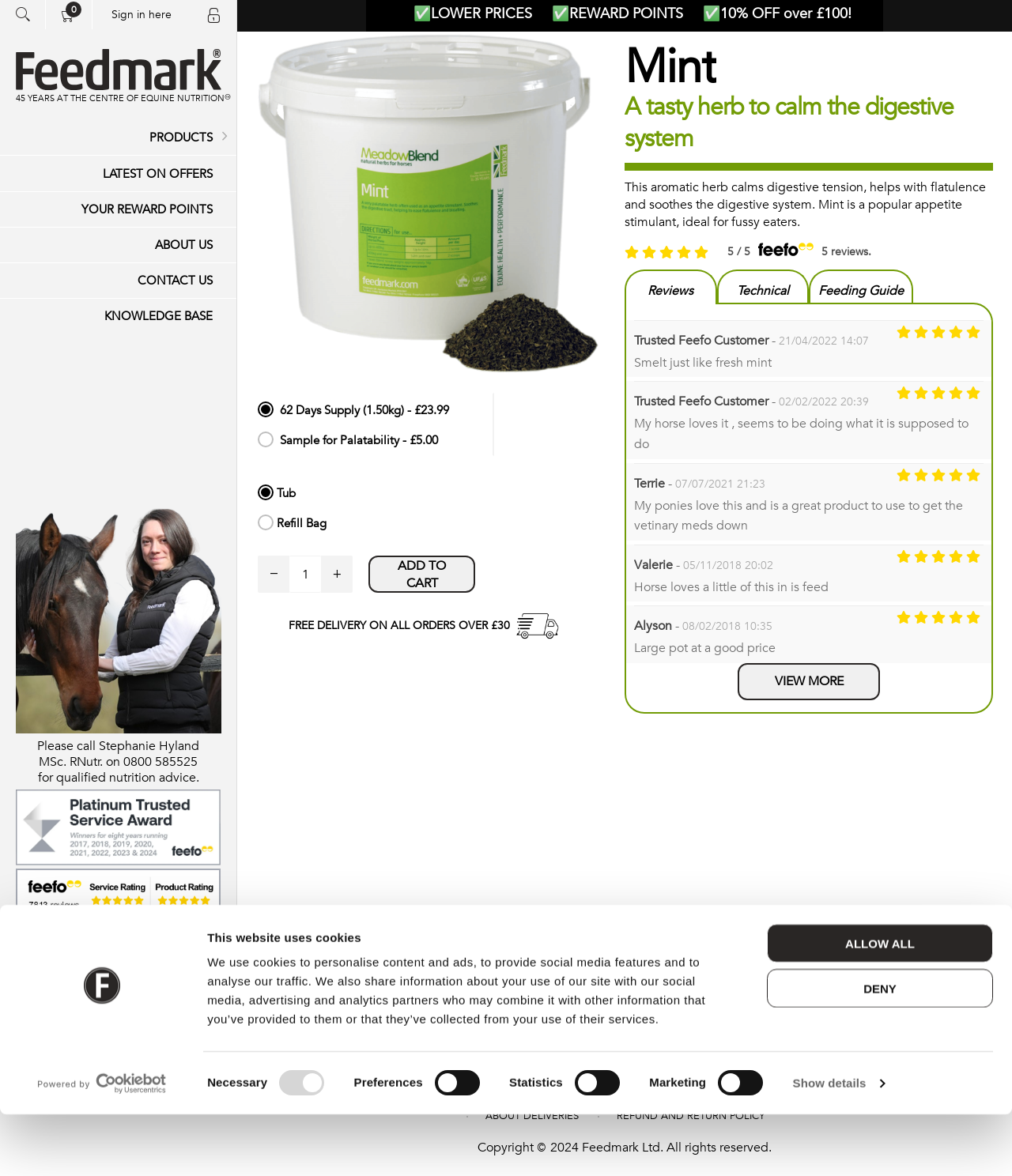What is the purpose of the 'Consent' tab?
Provide a detailed and well-explained answer to the question.

The 'Consent' tab appears to be related to cookie consent, as it mentions 'This website uses cookies' and provides options to accept or deny cookies, indicating that the website is complying with cookie regulations.